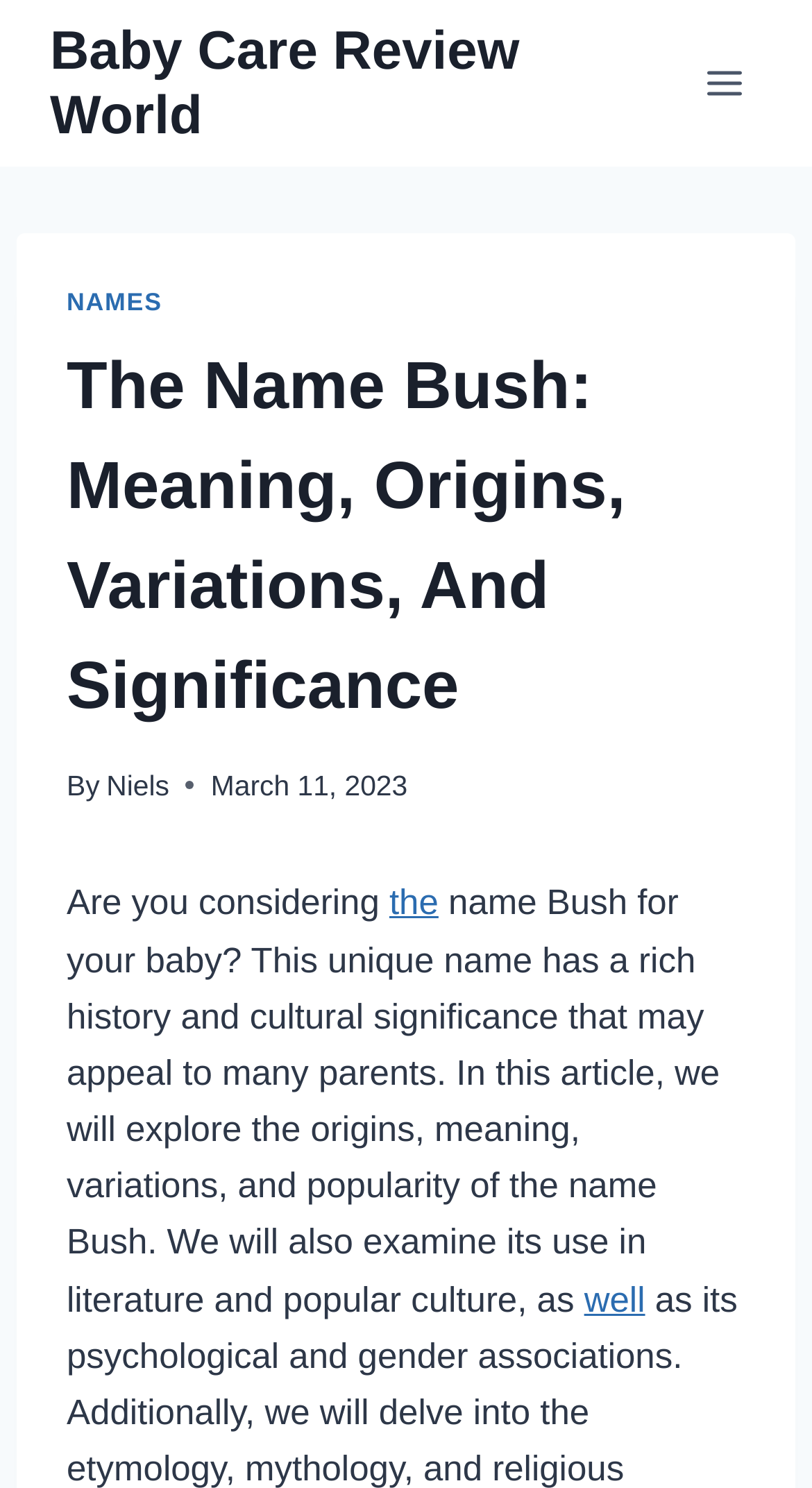What is the topic of the article?
Refer to the image and give a detailed answer to the query.

The topic of the article is the name Bush, which is mentioned in the header section of the webpage as the main heading.